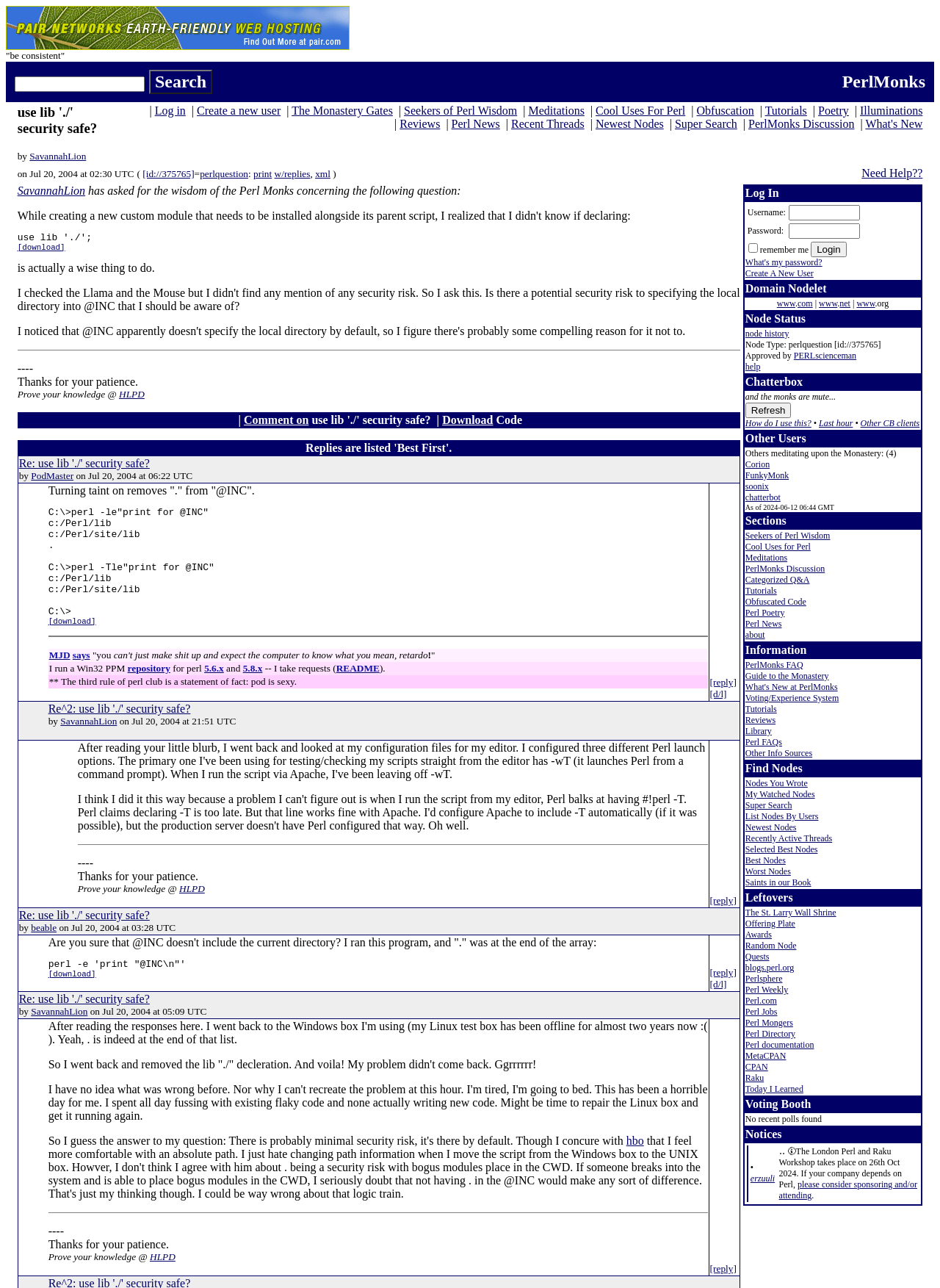Given the description of a UI element: "Perl Jobs", identify the bounding box coordinates of the matching element in the webpage screenshot.

[0.793, 0.781, 0.827, 0.789]